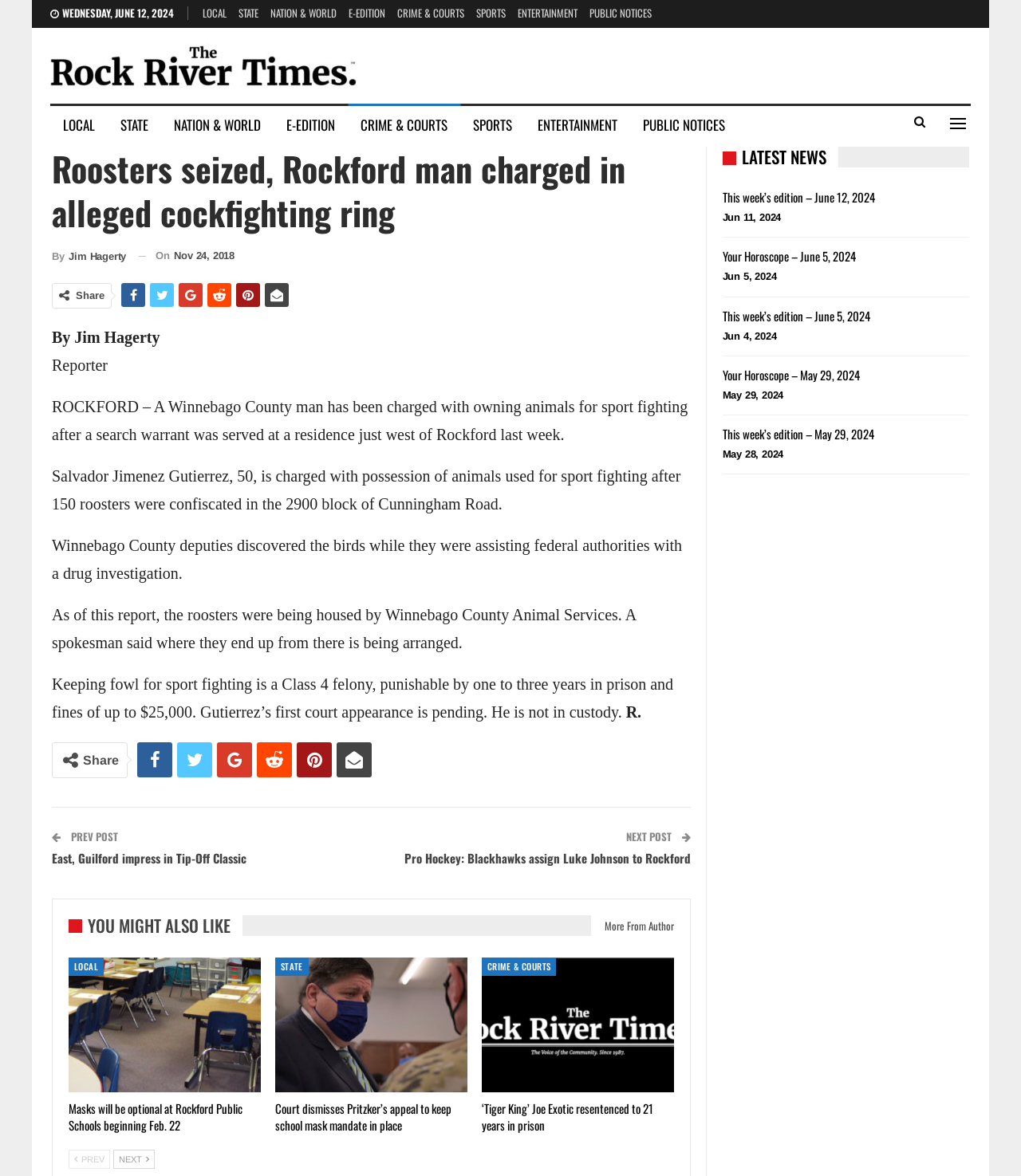Use the details in the image to answer the question thoroughly: 
How many roosters were confiscated?

I found the answer by reading the article, which states that '150 roosters were confiscated in the 2900 block of Cunningham Road'.